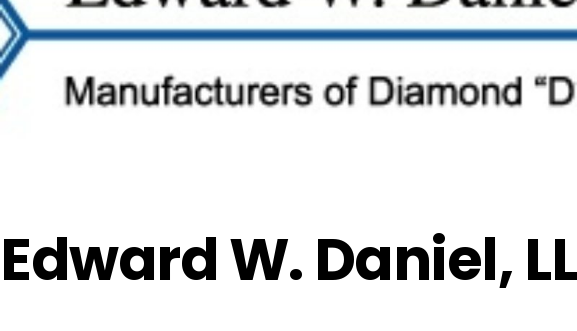How long has the company been in operation?
Answer the question with a single word or phrase derived from the image.

Over 95 years